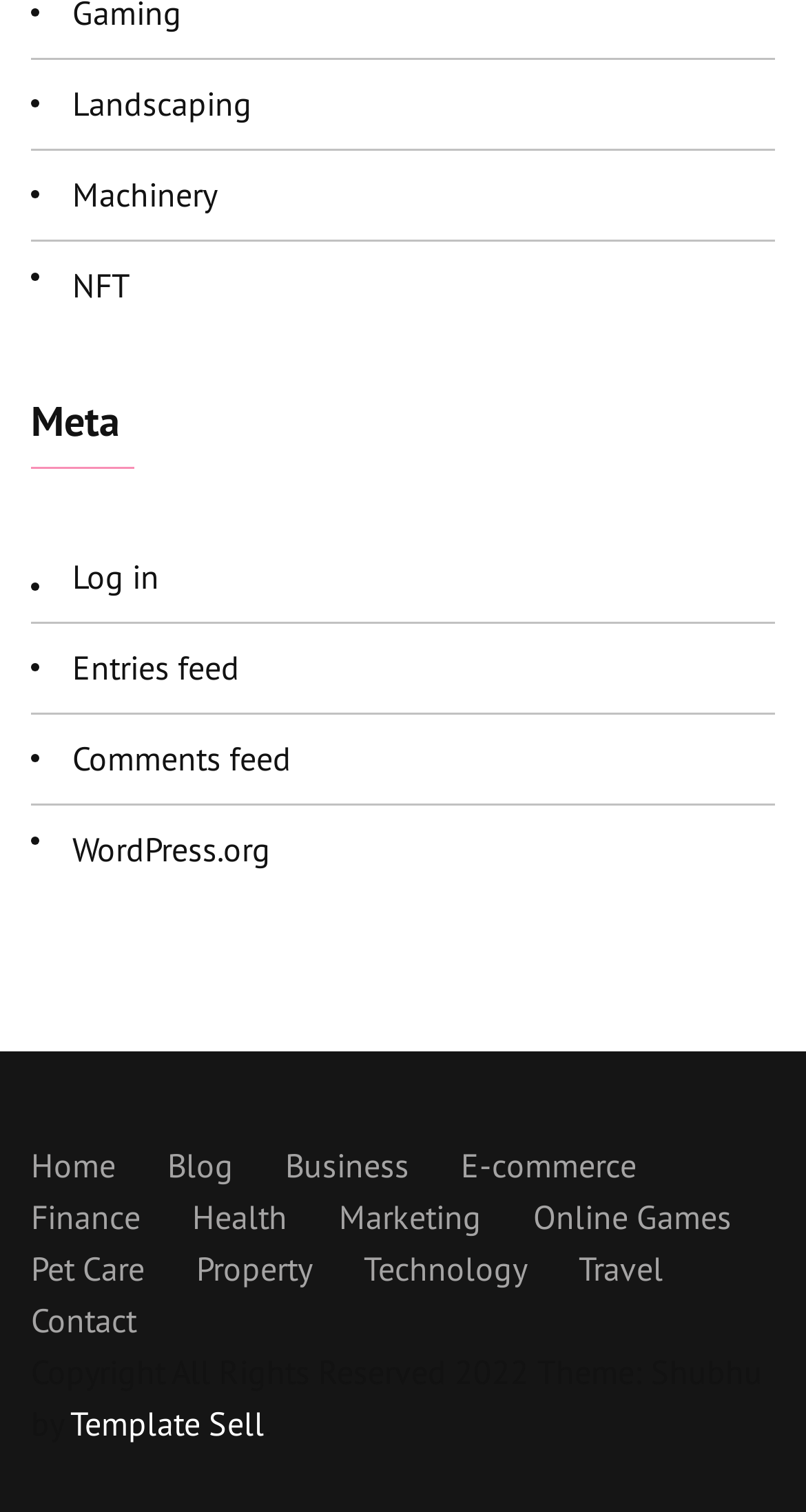Identify the coordinates of the bounding box for the element described below: "Online Games". Return the coordinates as four float numbers between 0 and 1: [left, top, right, bottom].

[0.662, 0.788, 0.908, 0.822]